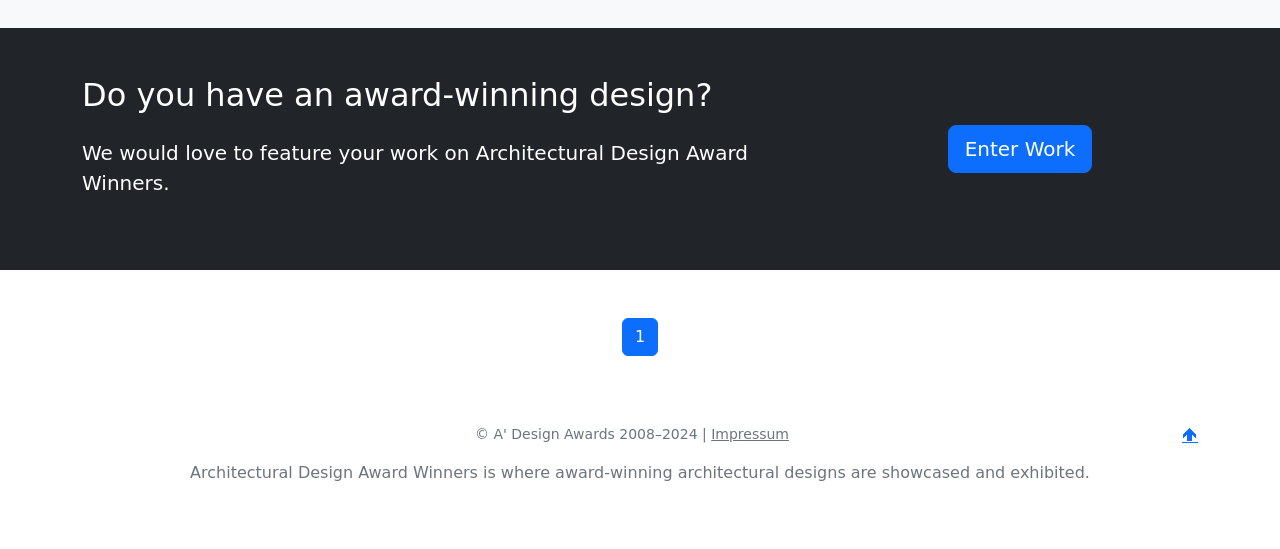What is the topic of the website?
From the screenshot, provide a brief answer in one word or phrase.

Architectural design